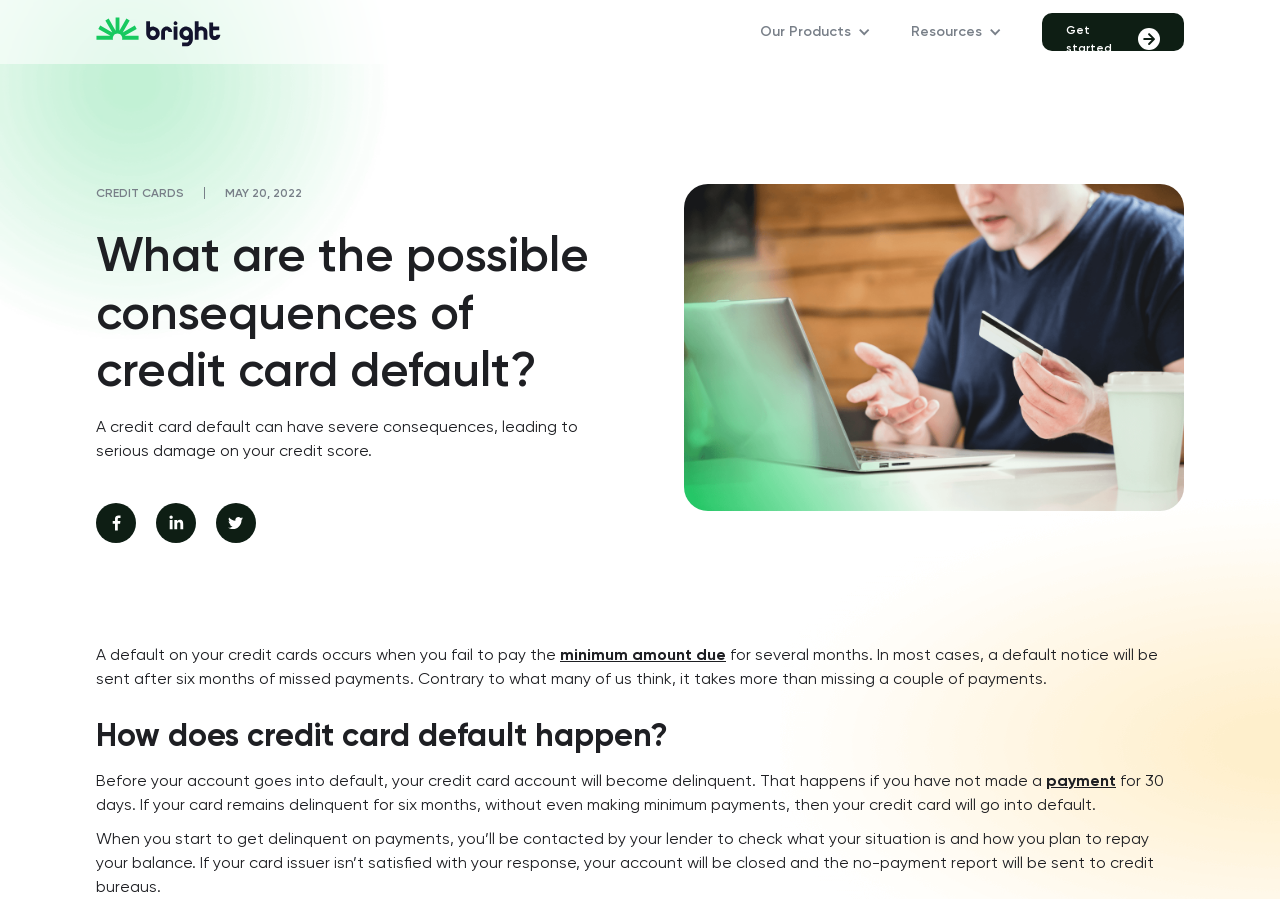Determine the bounding box for the HTML element described here: "minimum amount due". The coordinates should be given as [left, top, right, bottom] with each number being a float between 0 and 1.

[0.438, 0.717, 0.567, 0.738]